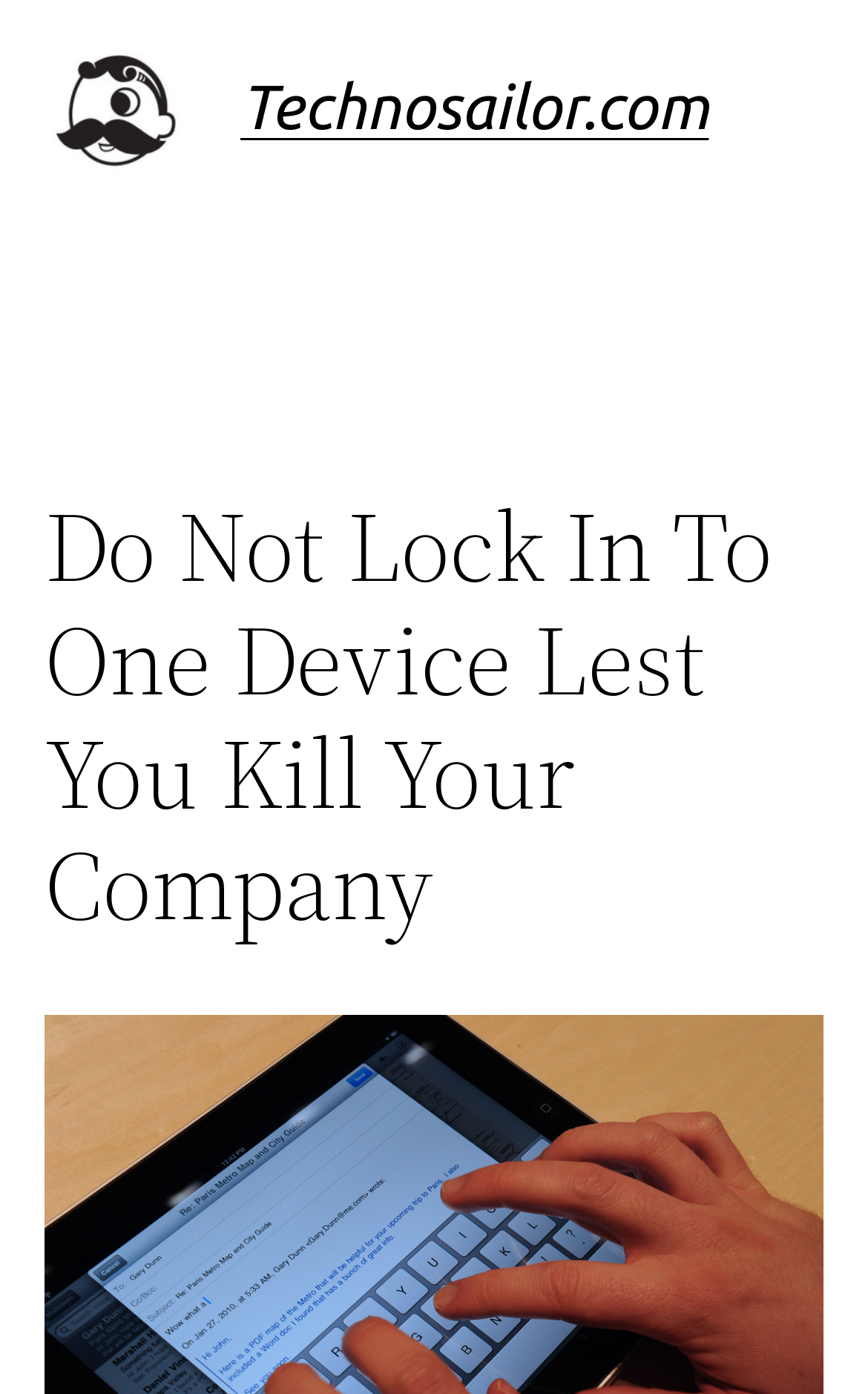Can you give a comprehensive explanation to the question given the content of the image?
Is there an image on the webpage?

I found an image element with the text 'Technosailor.com' at the top of the webpage, which indicates that there is an image present.